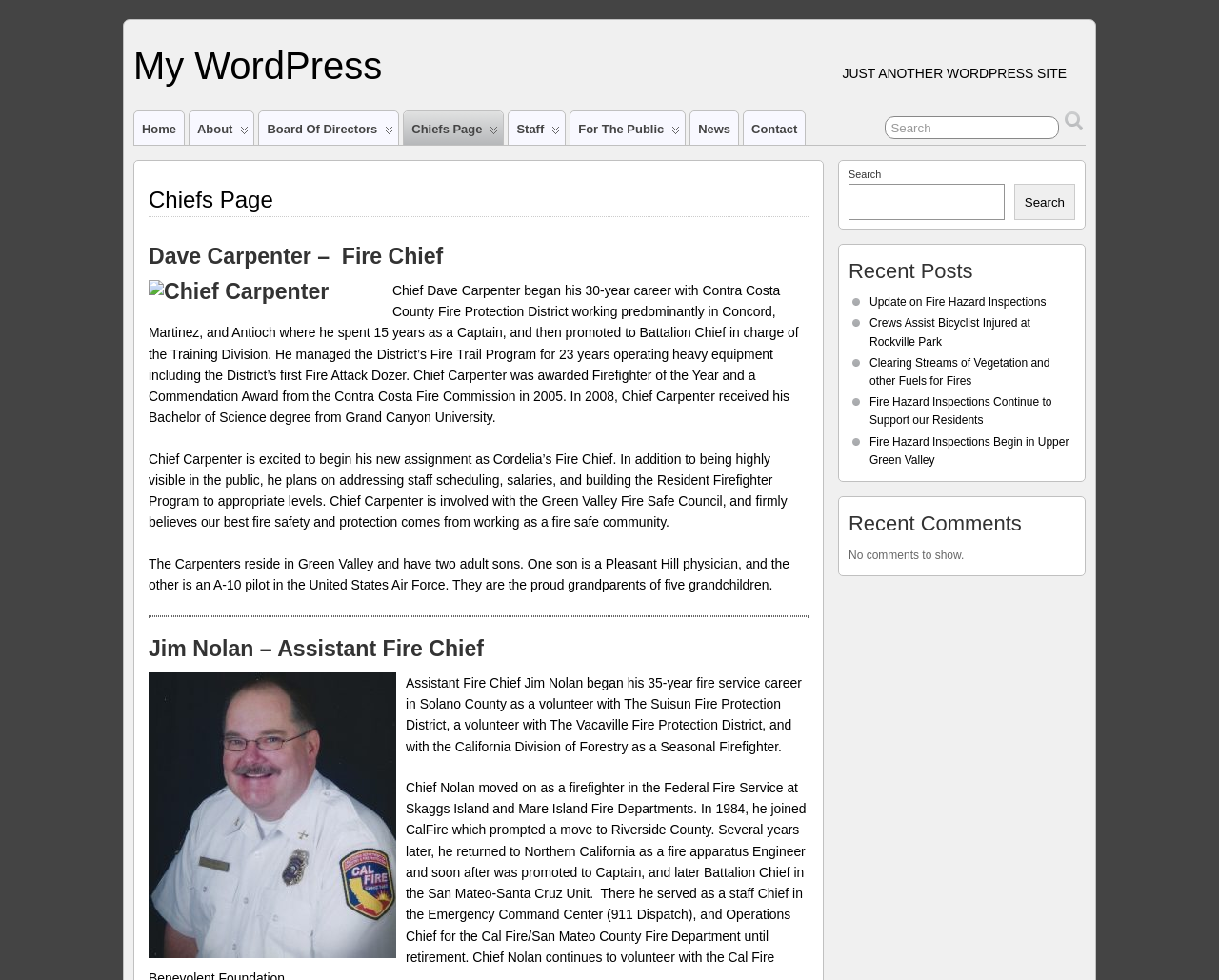Give the bounding box coordinates for the element described as: "Update on Fire Hazard Inspections".

[0.713, 0.302, 0.858, 0.315]